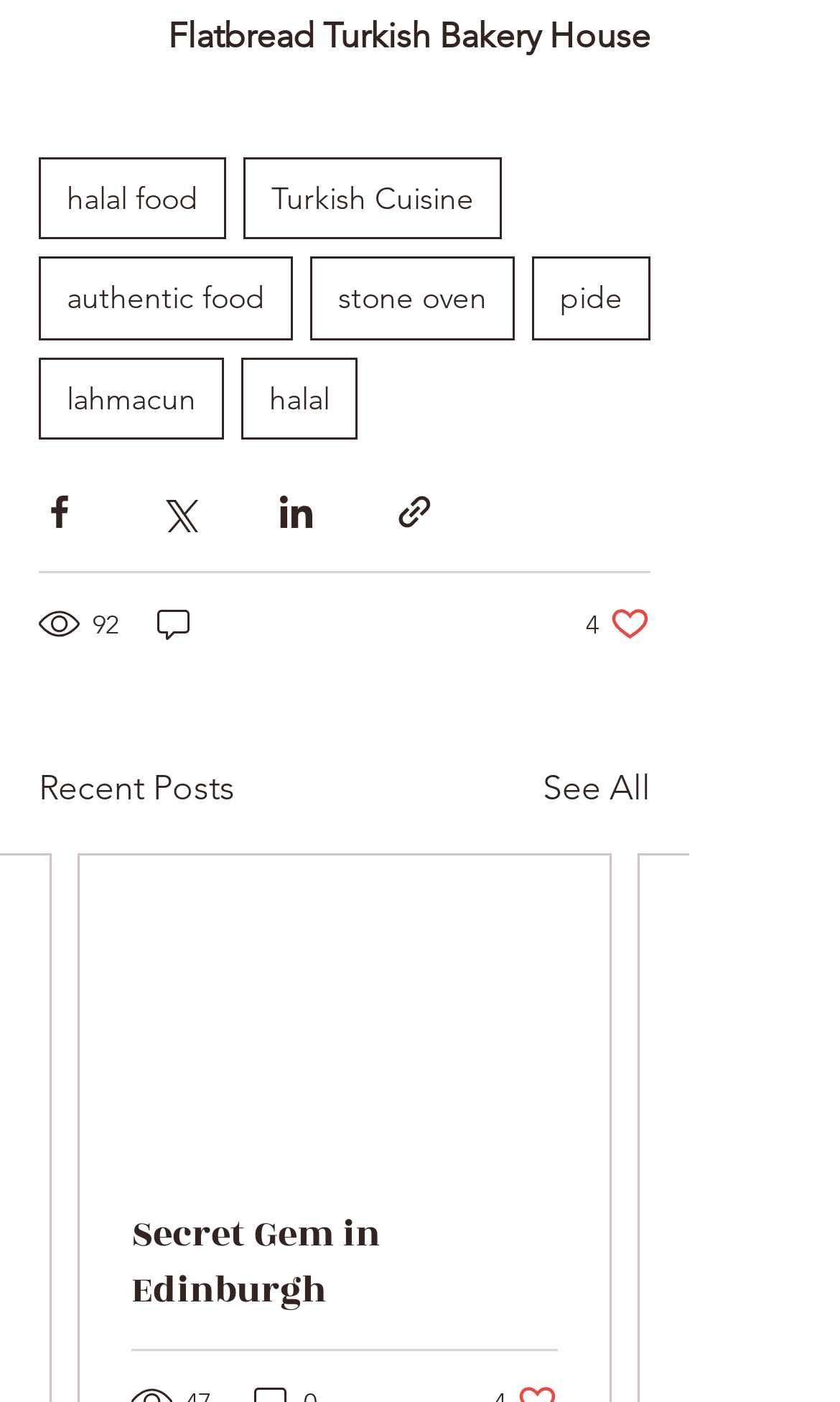Look at the image and answer the question in detail:
What is the number of views for the current post?

The number of views for the current post can be found in the middle of the webpage, which is '92 views'.